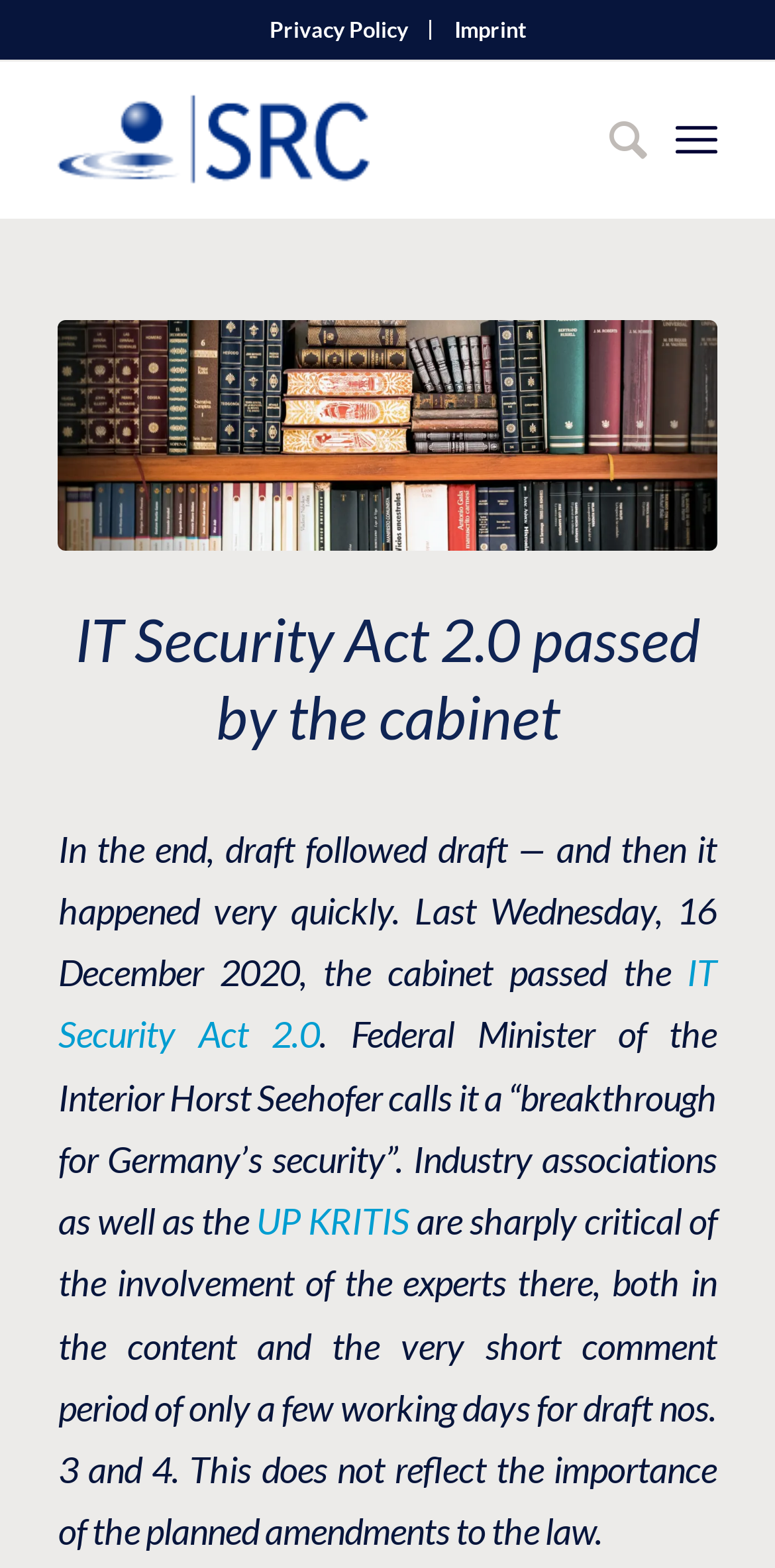Given the element description Privacy Policy Imprint, predict the bounding box coordinates for the UI element in the webpage screenshot. The format should be (top-left x, top-left y, bottom-right x, bottom-right y), and the values should be between 0 and 1.

[0.101, 0.0, 0.925, 0.038]